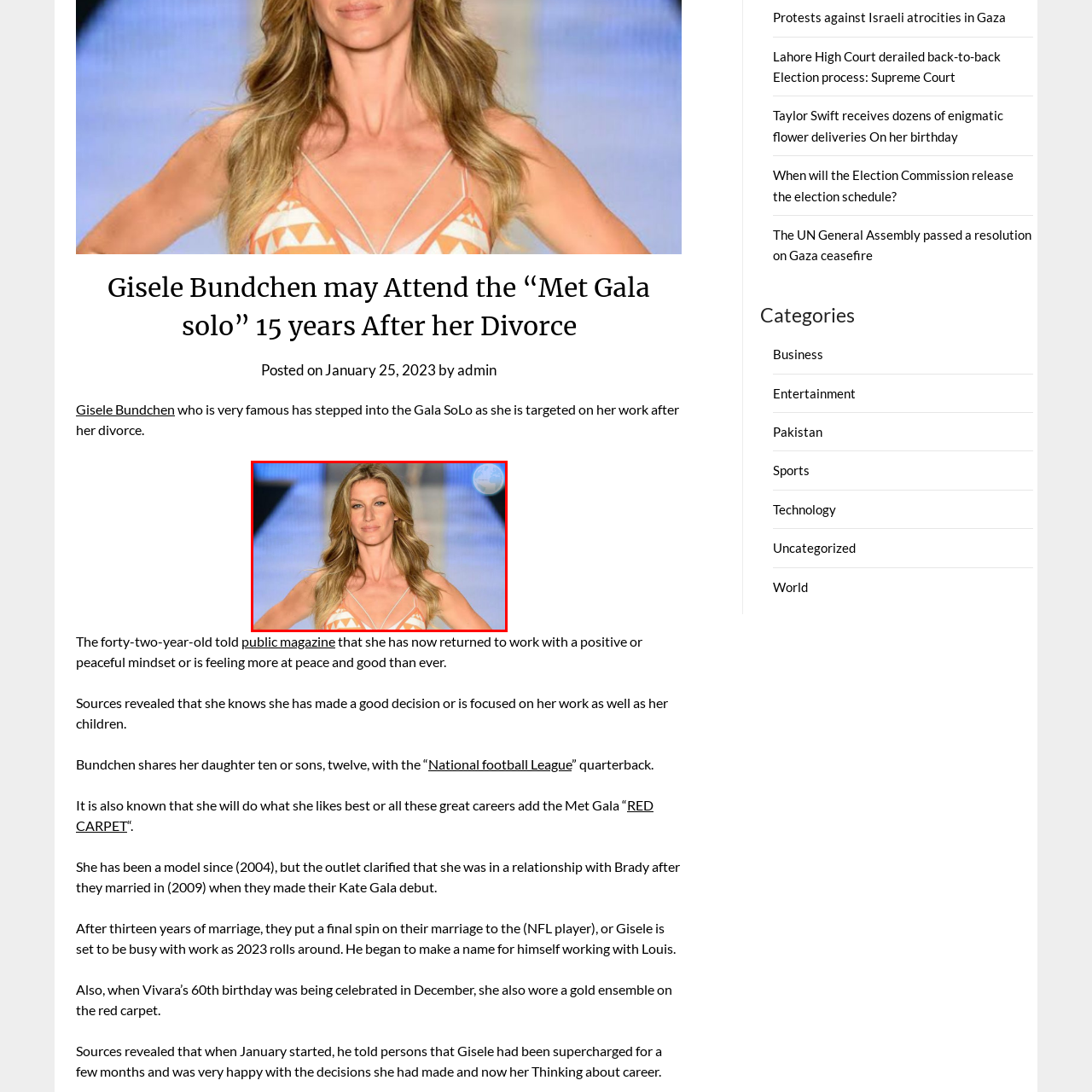Describe in detail the contents of the image highlighted within the red box.

In this striking image, Gisele Bündchen, a renowned supermodel, showcases her poise and beauty while confidently walking the runway. Dressed in a vibrant, intricately patterned outfit, she exudes a sense of empowerment and elegance. This appearance comes as she is noted to be stepping back into the spotlight following personal changes in her life, particularly after her divorce. The setting reflects the dazzling atmosphere of high-profile fashion events, highlighting her prominence in the industry. As she prepares for potential appearances at significant gatherings such as the Met Gala, Gisele's renewed focus on her career resonates in her radiant expression and stance, symbolizing resilience and a positive outlook on her future endeavors.